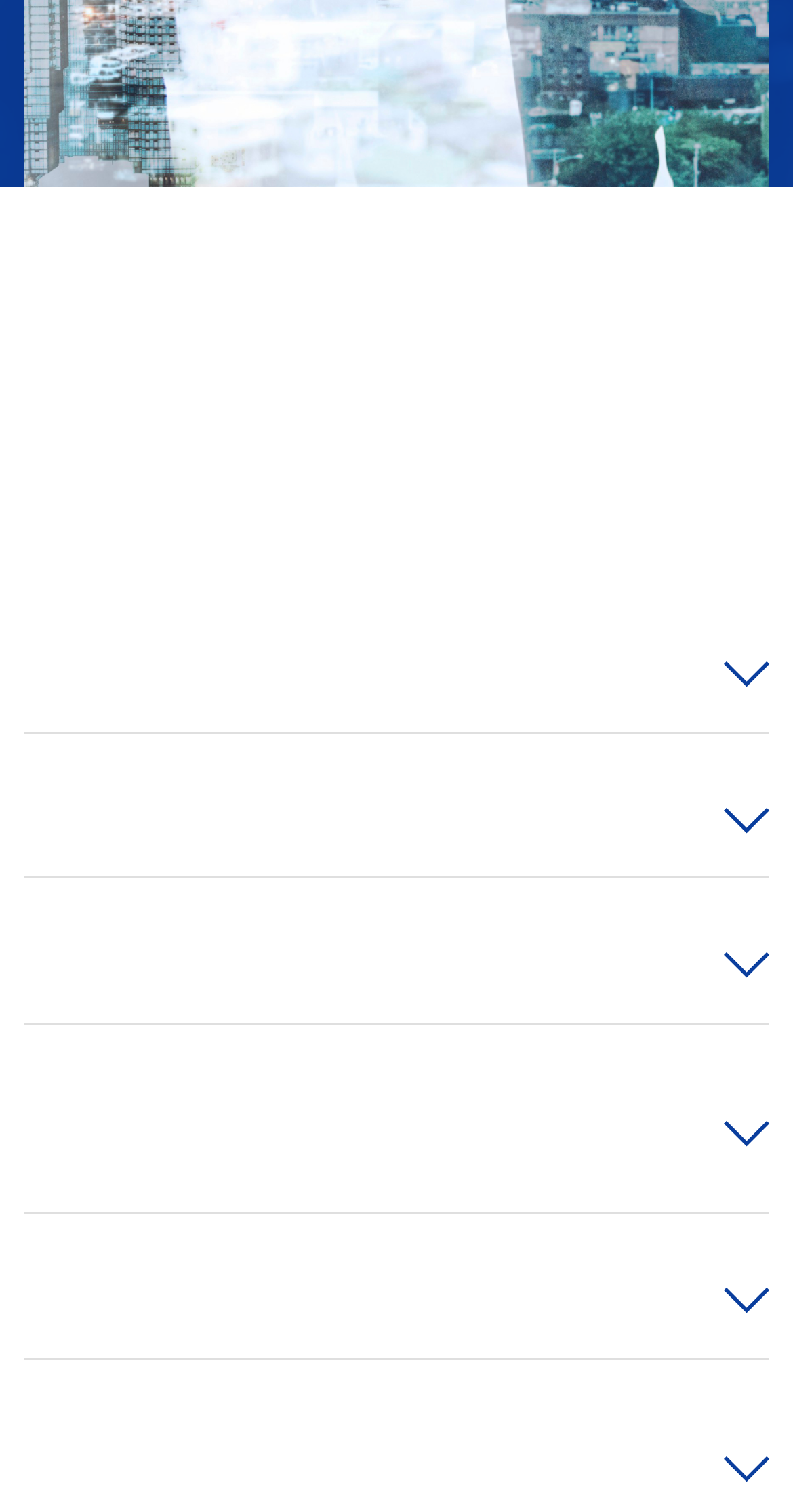What is the last question asked on this webpage?
Please provide a comprehensive answer based on the visual information in the image.

The last question asked on this webpage is 'What does “recognised by CMI” means?' which is indicated by the last tab element with the text 'What does “recognised by CMI” means? '.